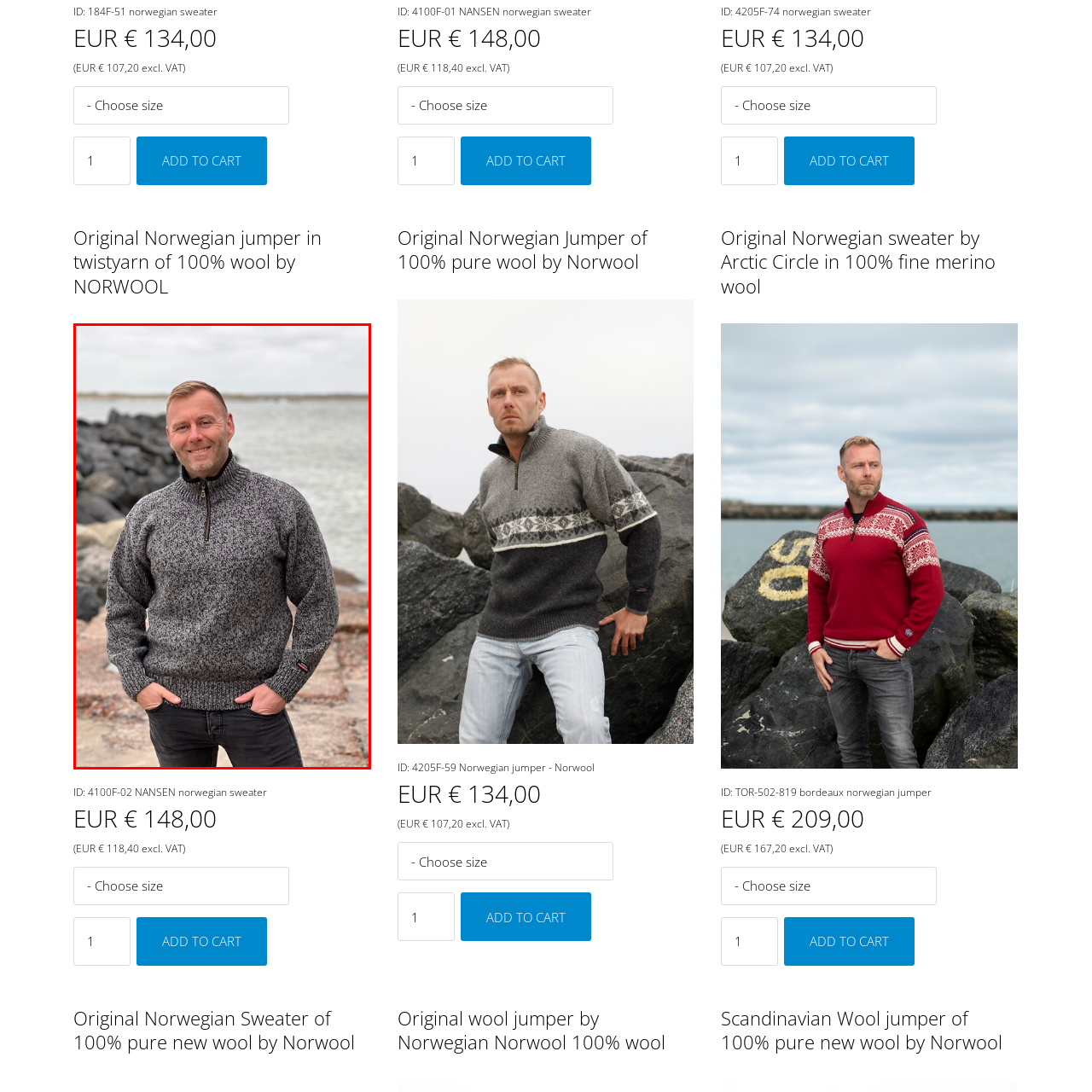What is the atmosphere of the backdrop?
Analyze the image within the red bounding box and respond to the question with a detailed answer derived from the visual content.

The image features a rocky shoreline and calm waters in the background, which suggests a peaceful and calming atmosphere, typically associated with a serene coastal environment.